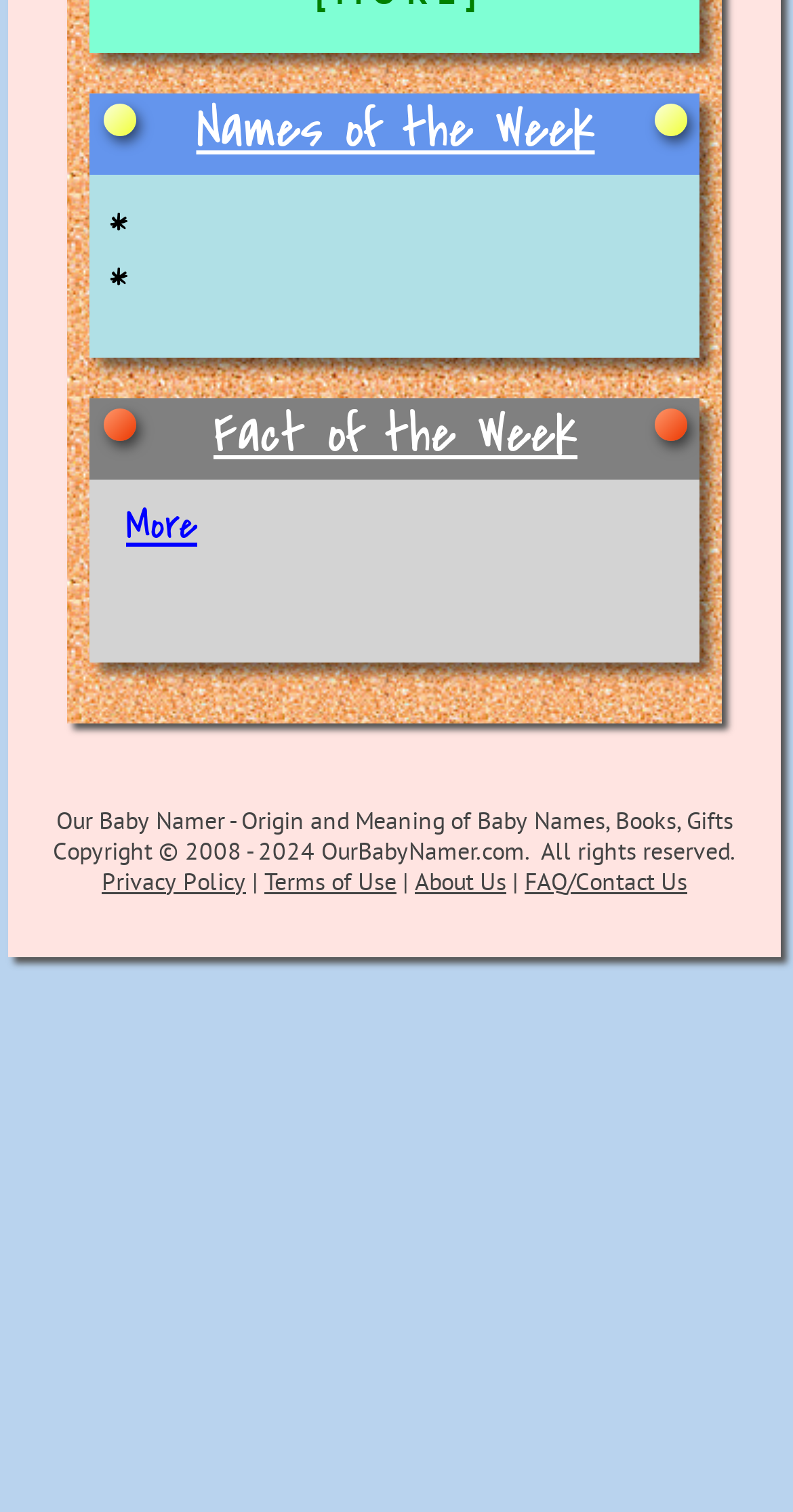What is the copyright year range of the website?
Look at the screenshot and provide an in-depth answer.

I found the copyright information in the static text element 'Copyright © 2008 - 2024 OurBabyNamer.com. All rights reserved.' which specifies the year range.